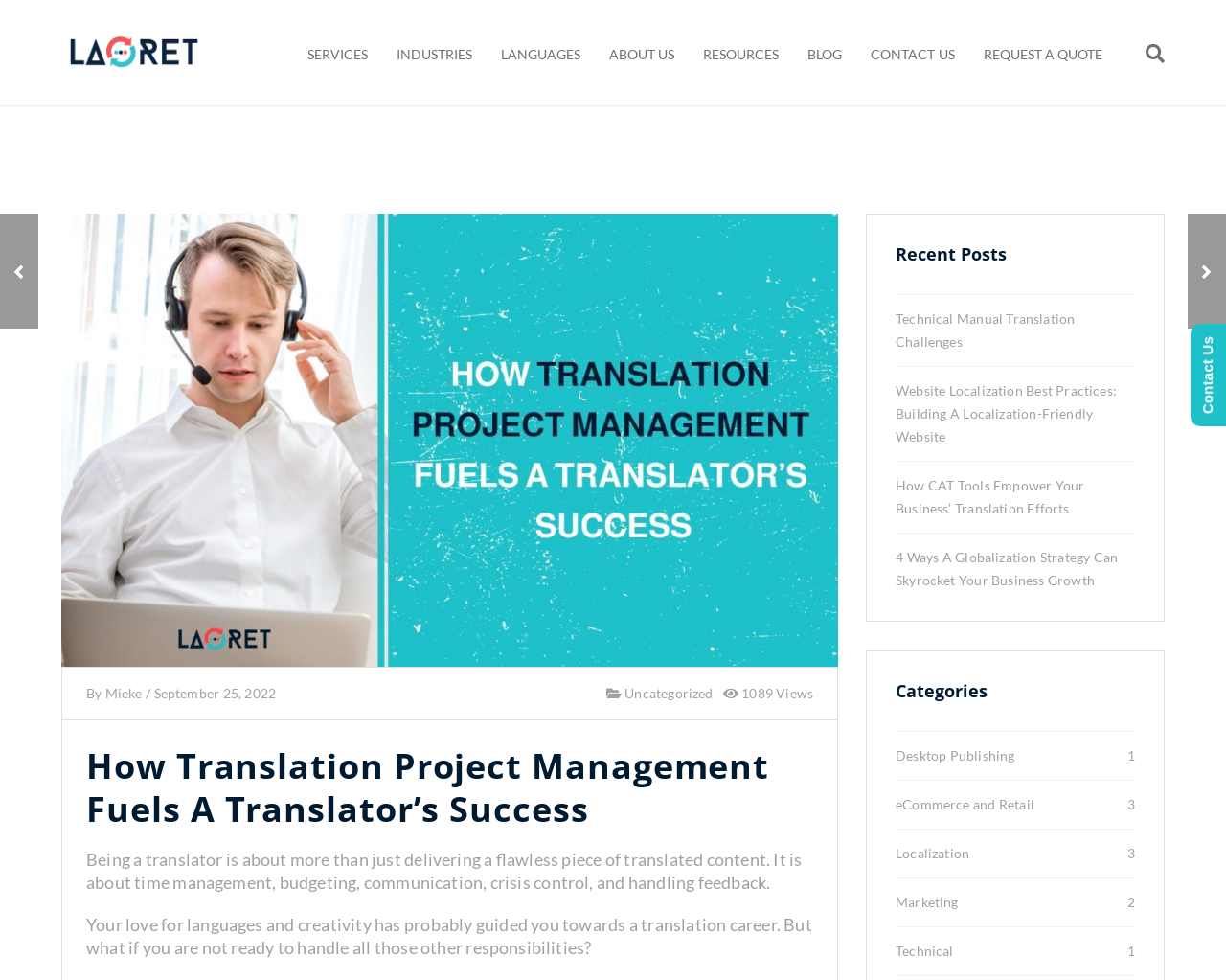Bounding box coordinates should be provided in the format (top-left x, top-left y, bottom-right x, bottom-right y) with all values between 0 and 1. Identify the bounding box for this UI element: Uncategorized

[0.507, 0.699, 0.582, 0.716]